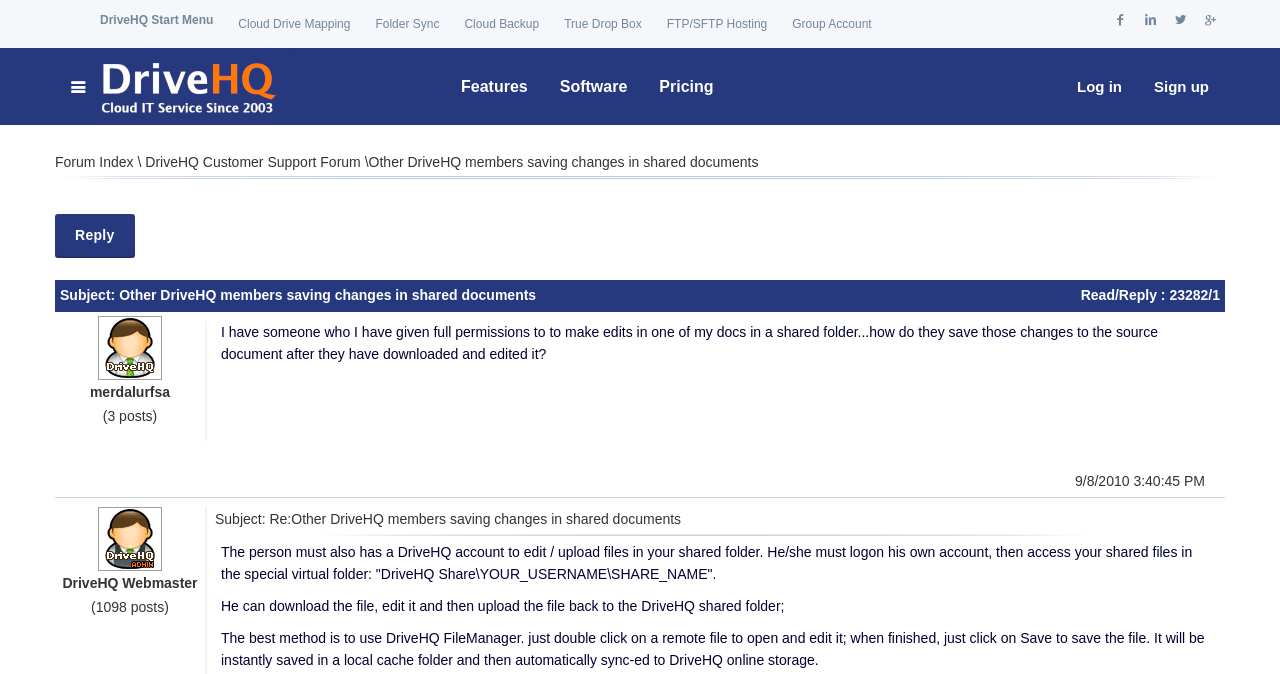Locate the UI element described by Cloud Backup and provide its bounding box coordinates. Use the format (top-left x, top-left y, bottom-right x, bottom-right y) with all values as floating point numbers between 0 and 1.

[0.363, 0.006, 0.421, 0.065]